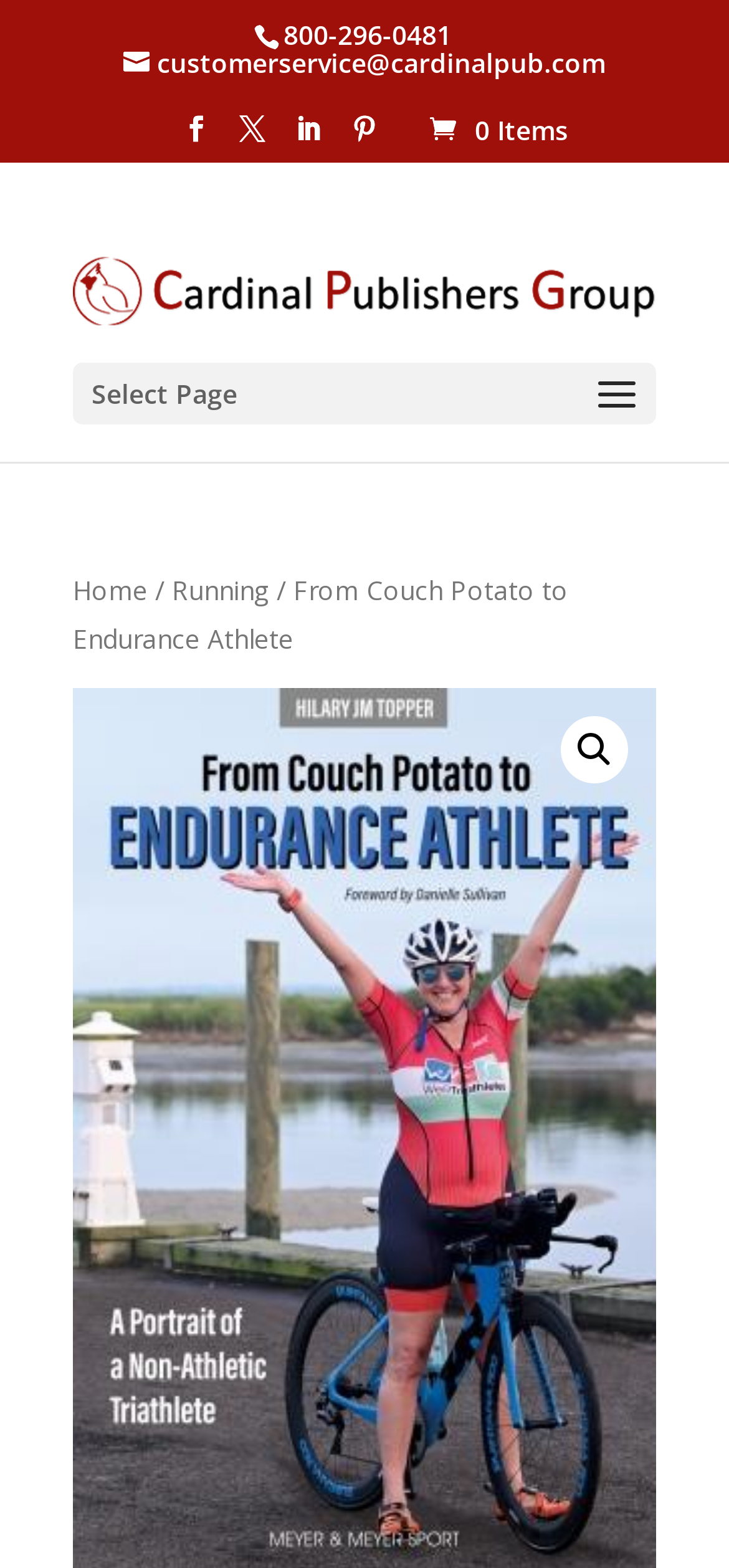Could you provide the bounding box coordinates for the portion of the screen to click to complete this instruction: "search on the website"?

[0.769, 0.456, 0.862, 0.499]